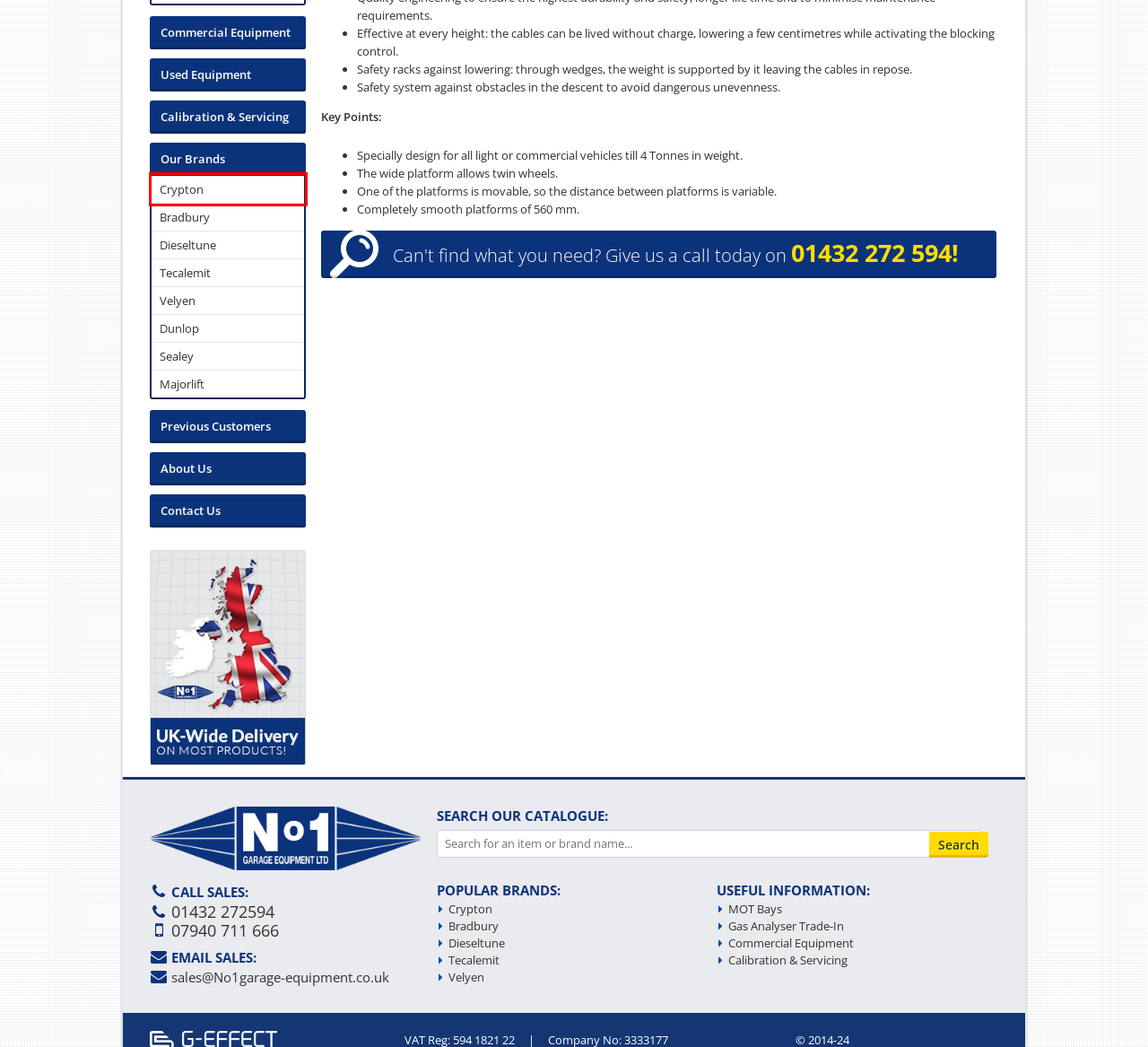Analyze the given webpage screenshot and identify the UI element within the red bounding box. Select the webpage description that best matches what you expect the new webpage to look like after clicking the element. Here are the candidates:
A. Previous Customers | Nº1 Garage Equipment
B. Dunlop | Nº1 Garage Equipment
C. Commercial Equipment | Nº1 Garage Equipment
D. Crypton | Nº1 Garage Equipment
E. Used Garage Equipment | Nº1 Garage Equipment
F. Tecalemit | Nº1 Garage Equipment
G. Sealey | Nº1 Garage Equipment
H. Velyen | Nº1 Garage Equipment

D